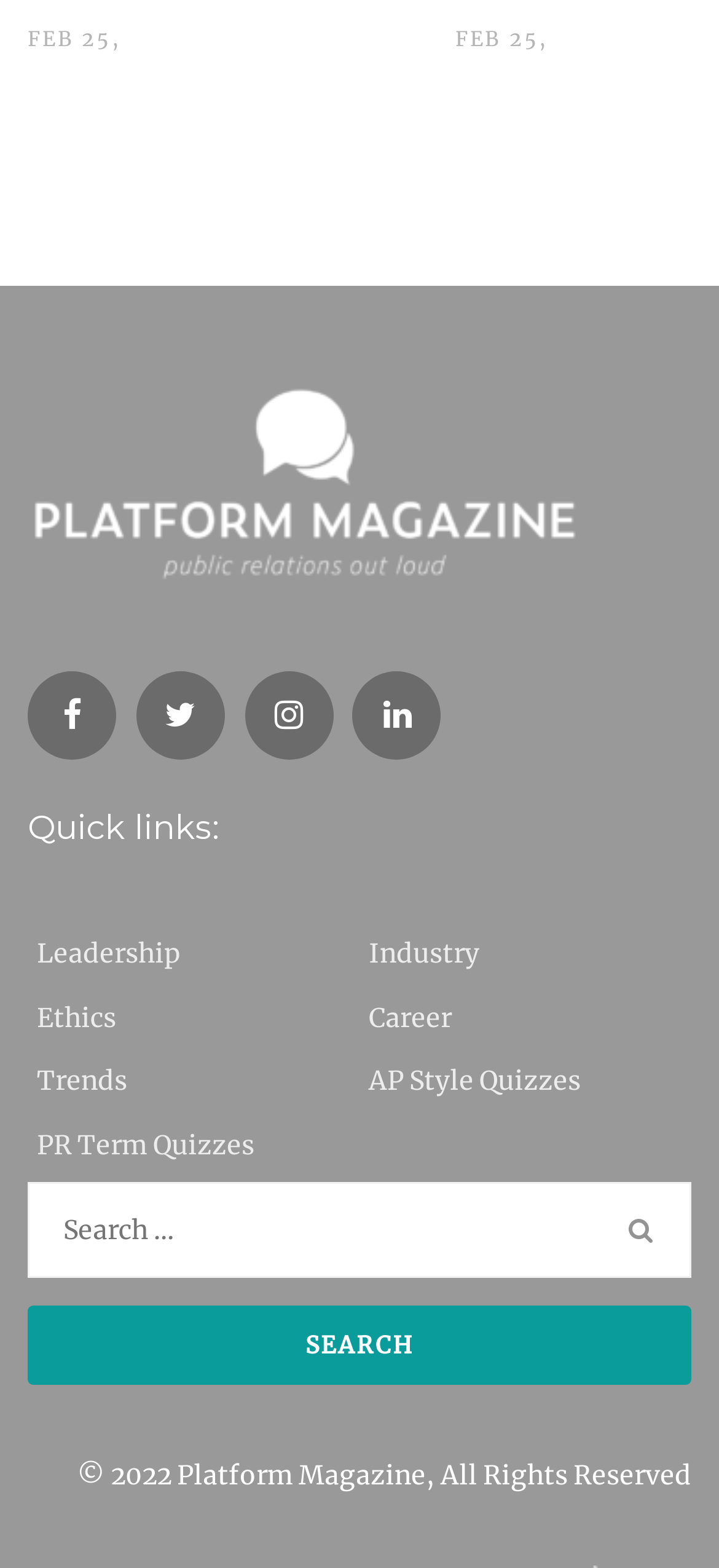Extract the bounding box coordinates for the described element: "AP Style Quizzes". The coordinates should be represented as four float numbers between 0 and 1: [left, top, right, bottom].

[0.513, 0.679, 0.808, 0.7]